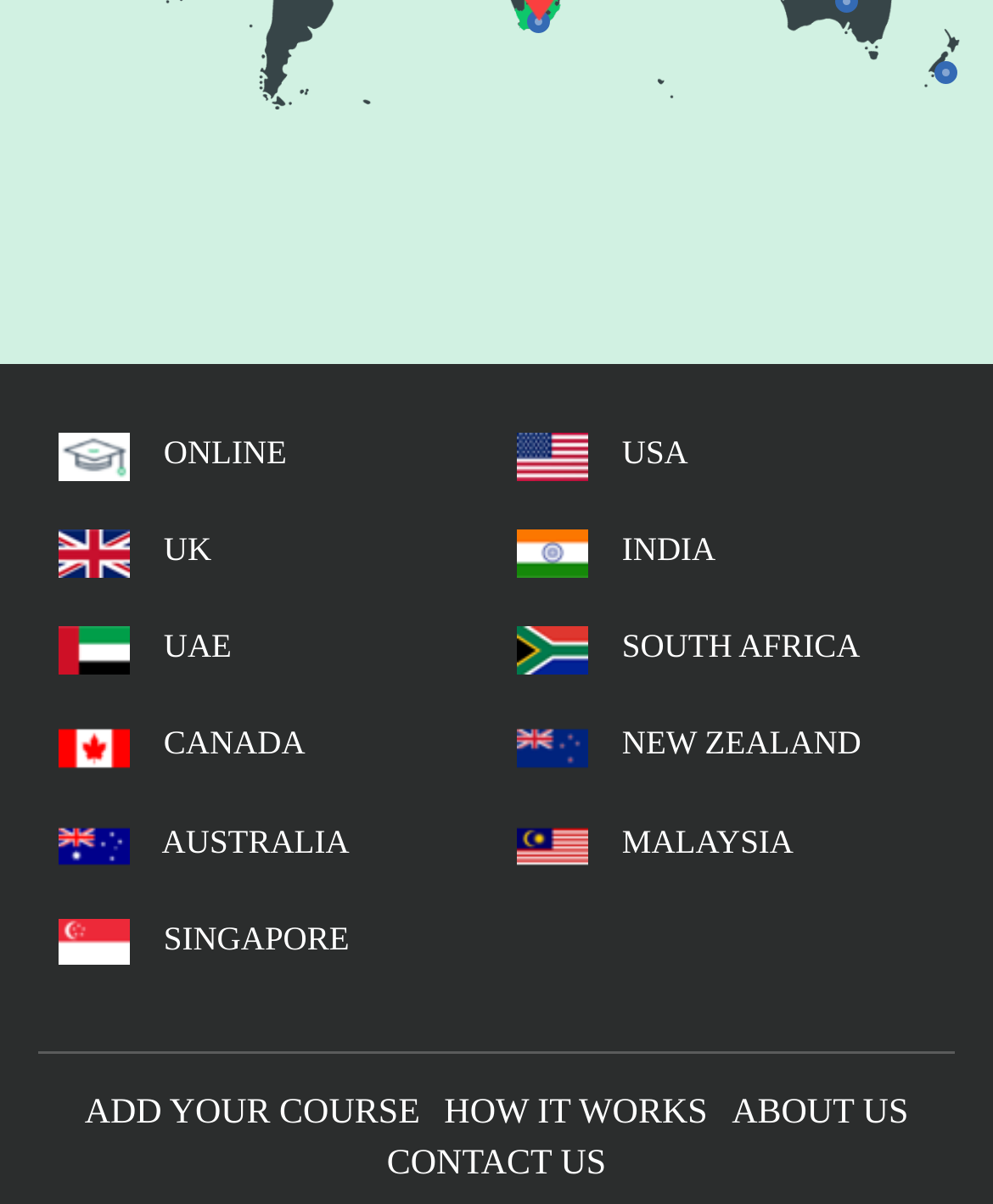Please provide the bounding box coordinate of the region that matches the element description: UAE. Coordinates should be in the format (top-left x, top-left y, bottom-right x, bottom-right y) and all values should be between 0 and 1.

[0.059, 0.521, 0.233, 0.552]